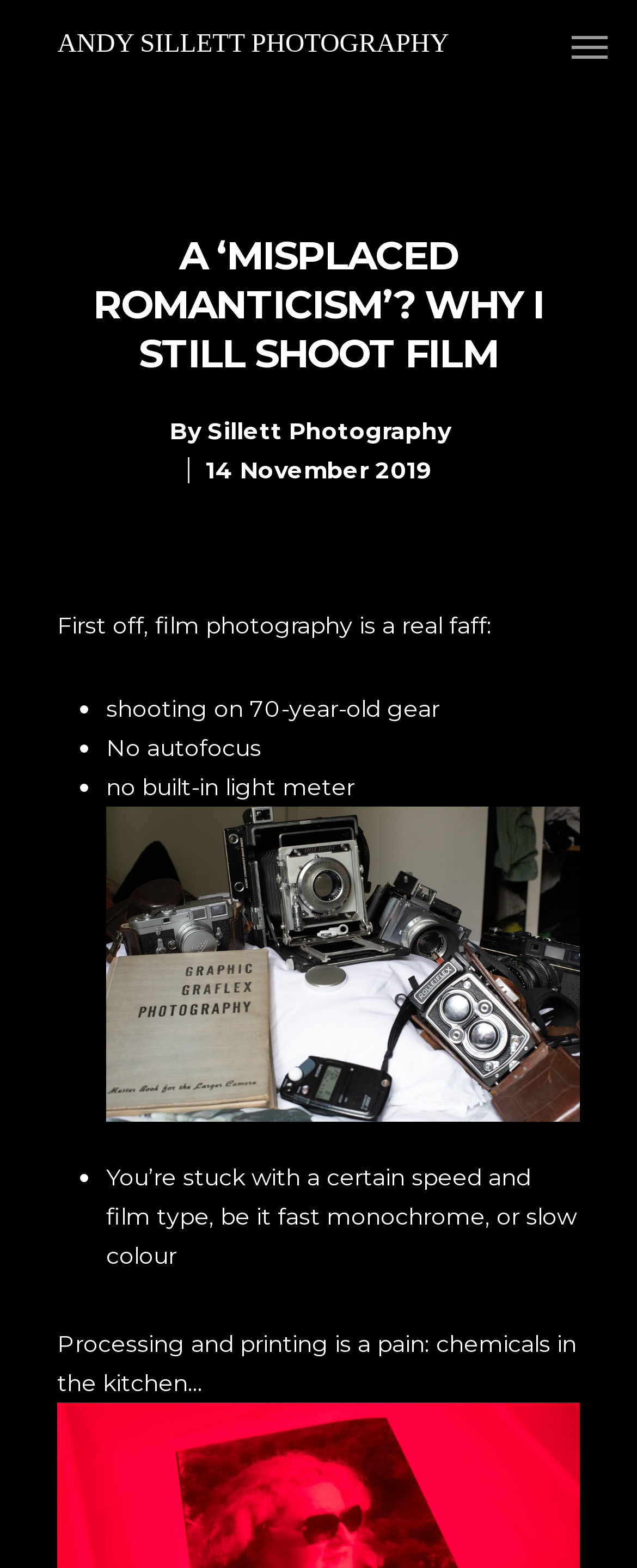Ascertain the bounding box coordinates for the UI element detailed here: "Save For Later". The coordinates should be provided as [left, top, right, bottom] with each value being a float between 0 and 1.

None